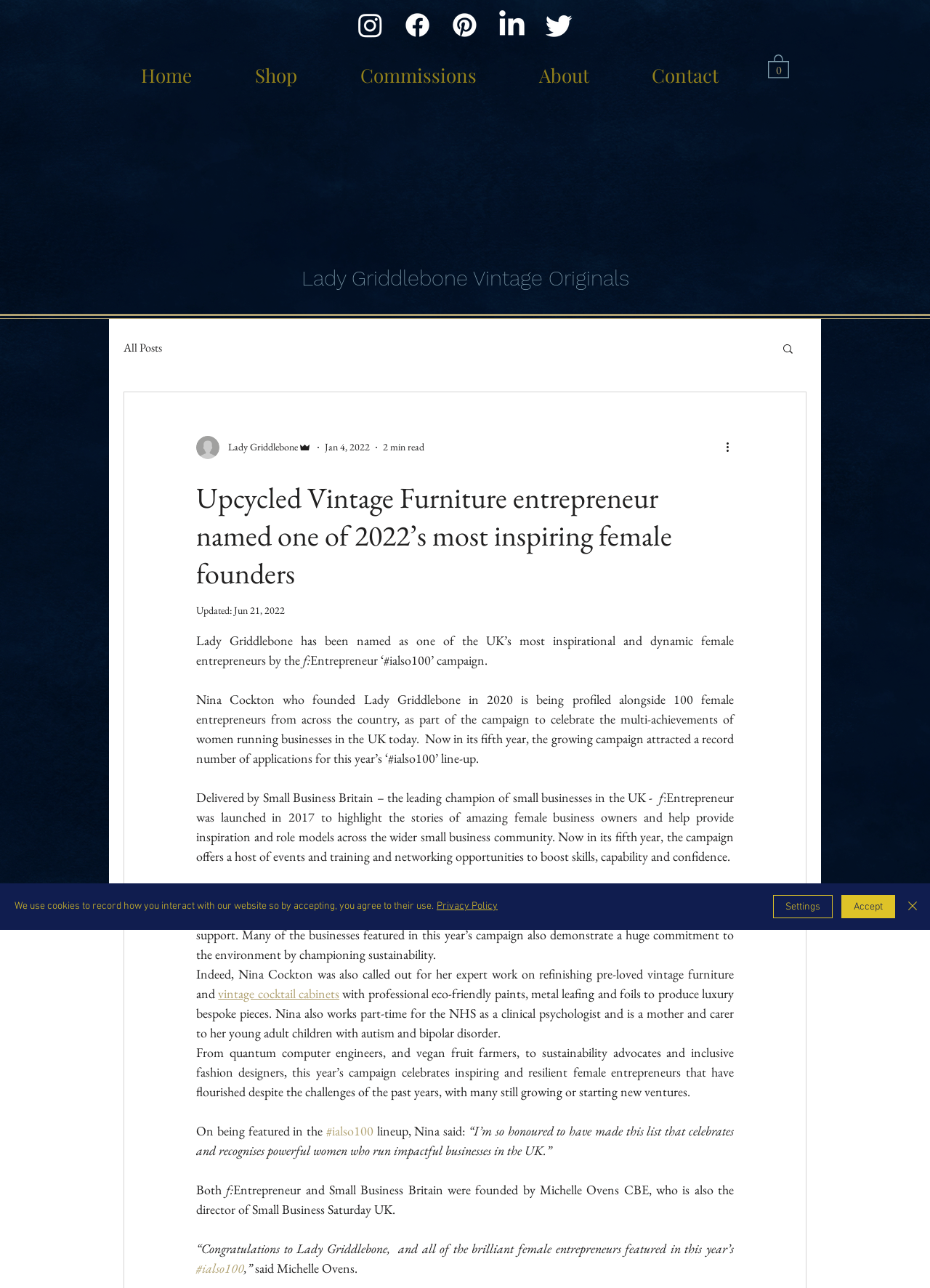What is the name of the campaign that Lady Griddlebone is part of?
Provide a concise answer using a single word or phrase based on the image.

#ialso100